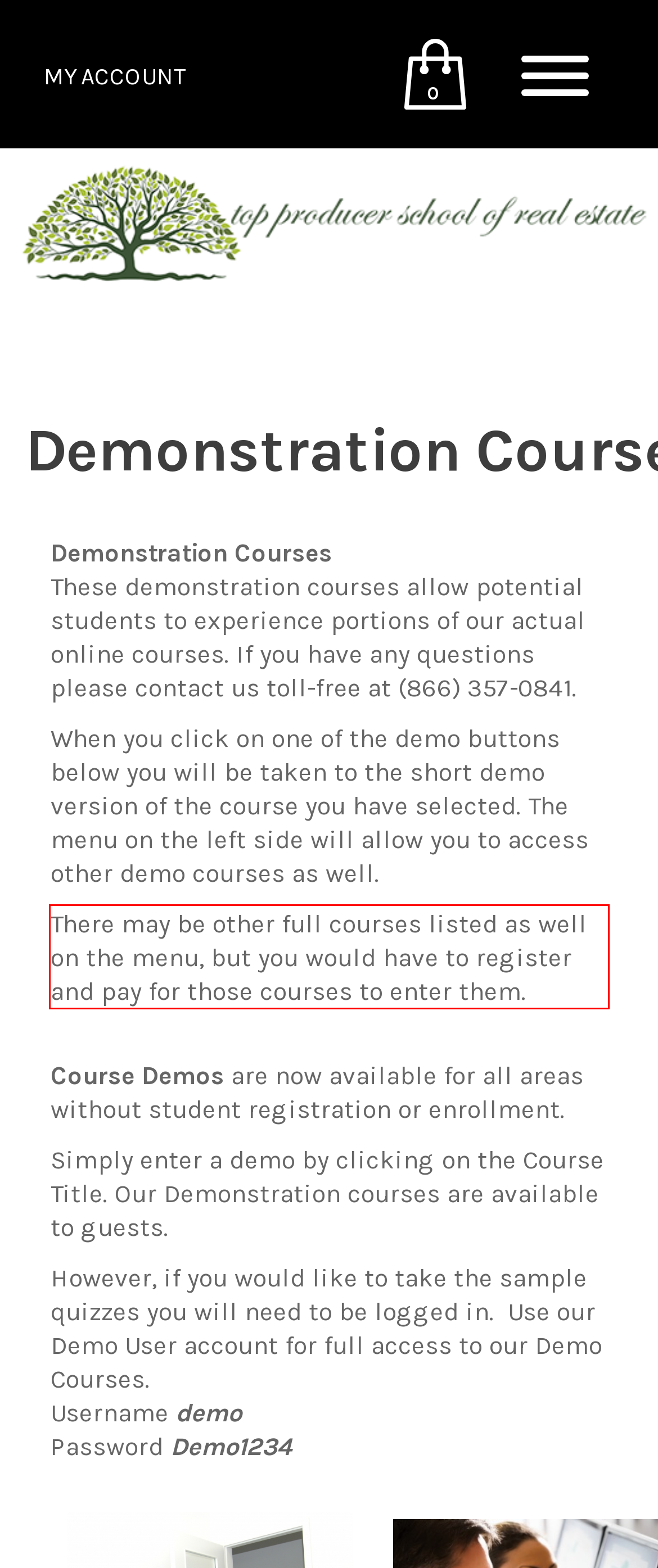Look at the webpage screenshot and recognize the text inside the red bounding box.

There may be other full courses listed as well on the menu, but you would have to register and pay for those courses to enter them.